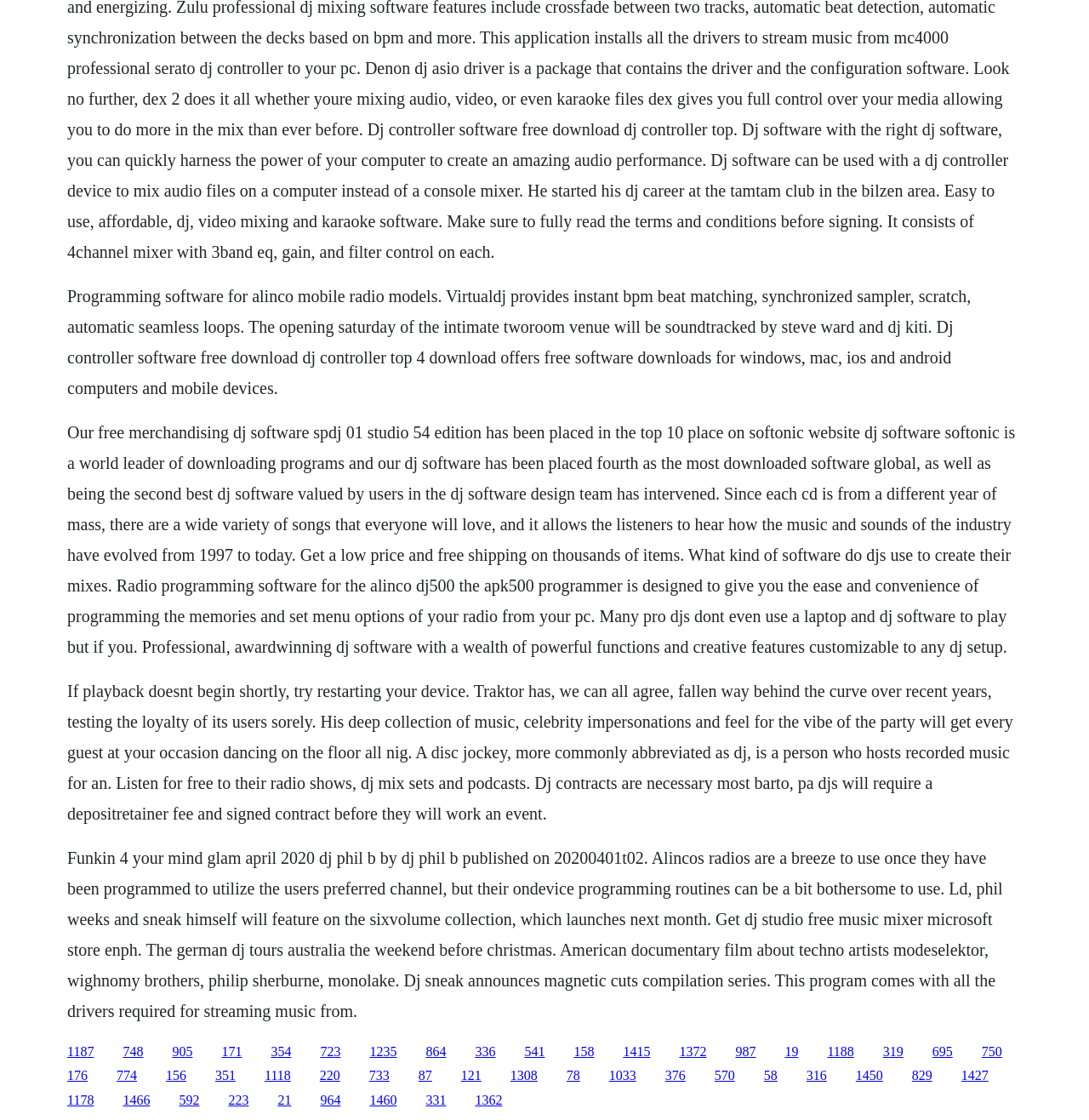Please identify the bounding box coordinates for the region that you need to click to follow this instruction: "Explore the DJ software for Alinco mobile radio models".

[0.062, 0.256, 0.892, 0.355]